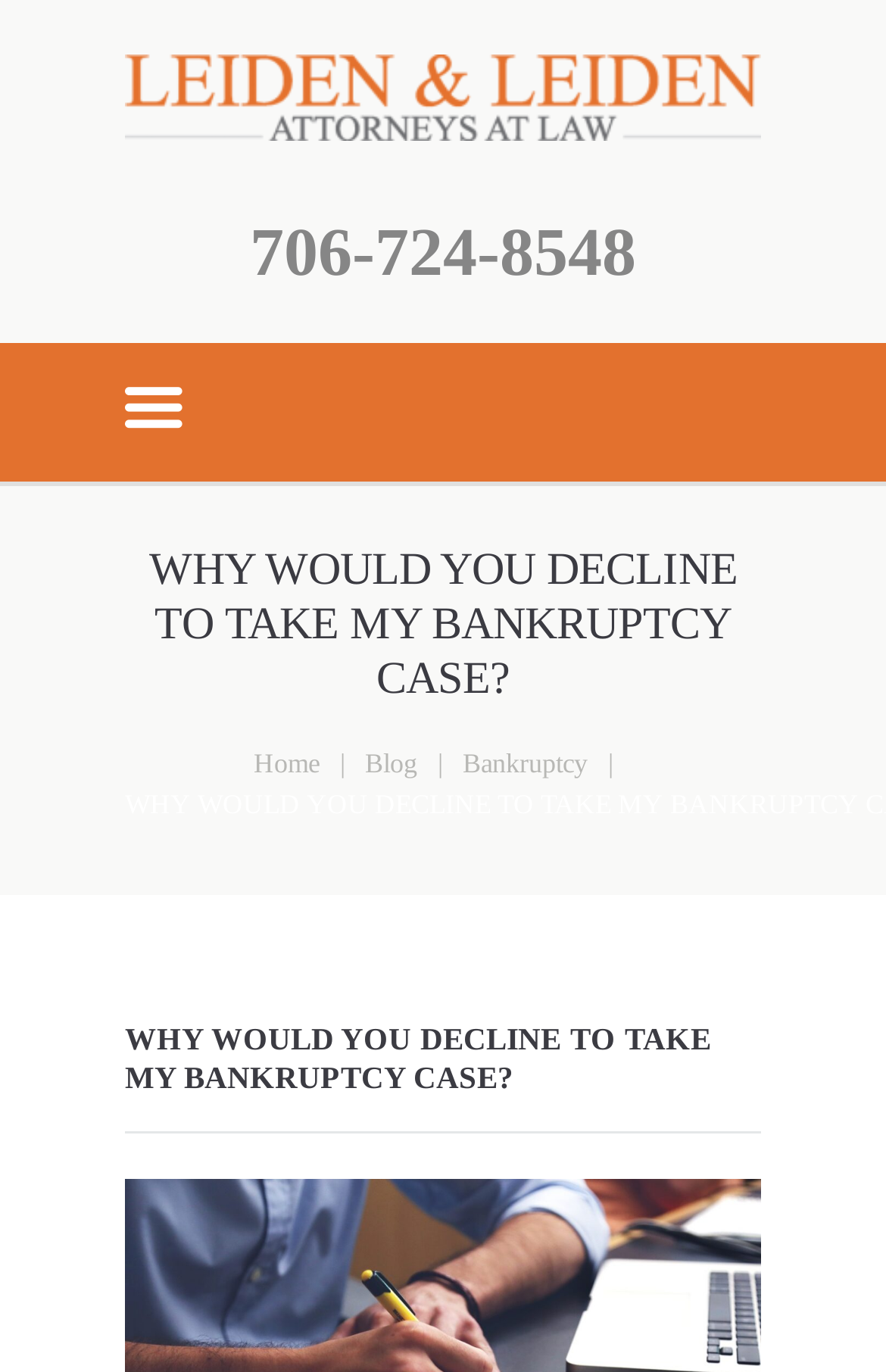Is there an icon on the webpage?
Look at the image and respond with a one-word or short-phrase answer.

Yes